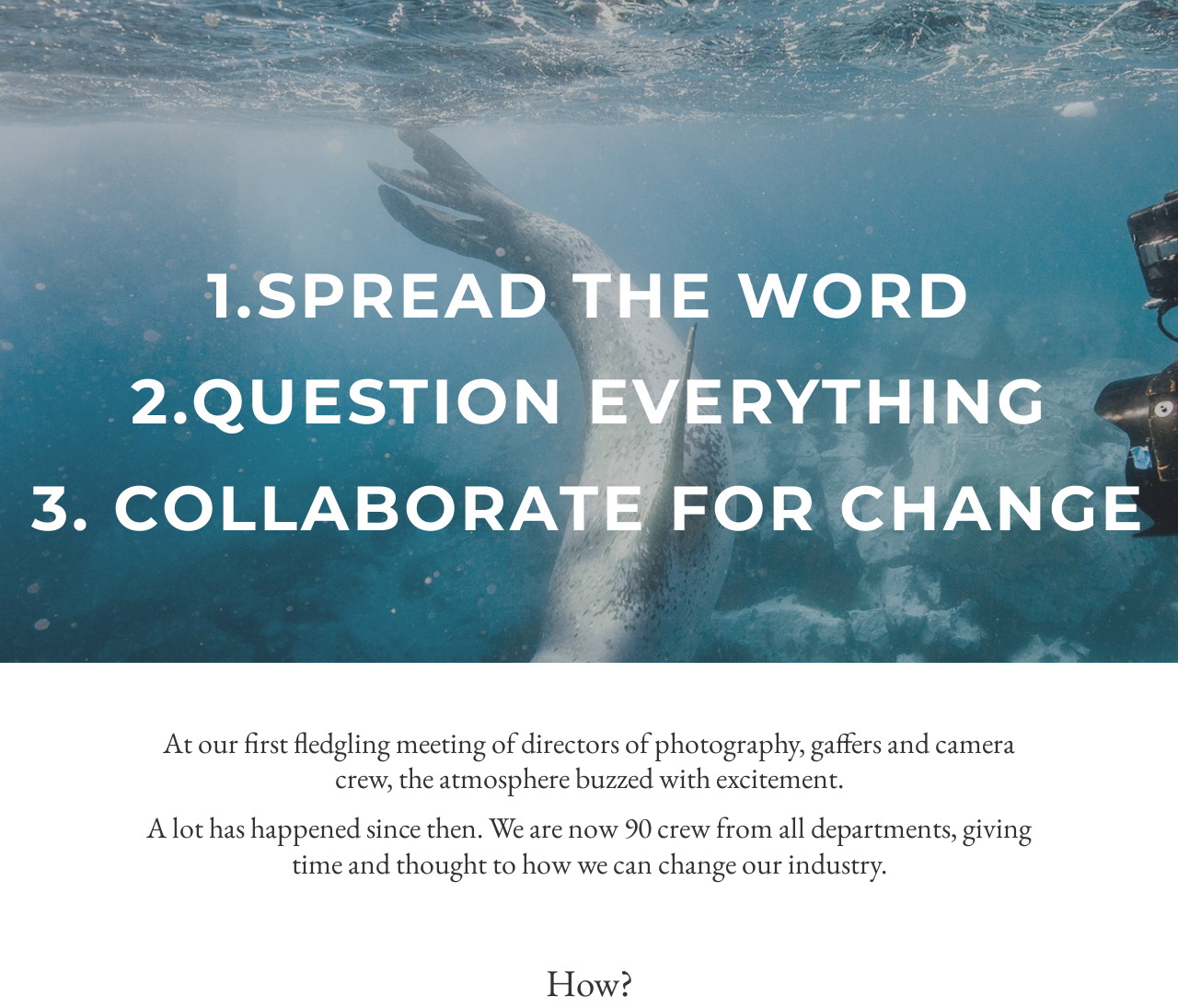Provide a brief response in the form of a single word or phrase:
What are the three actions mentioned on the page?

Spread the word, Question everything, Collaborate for change